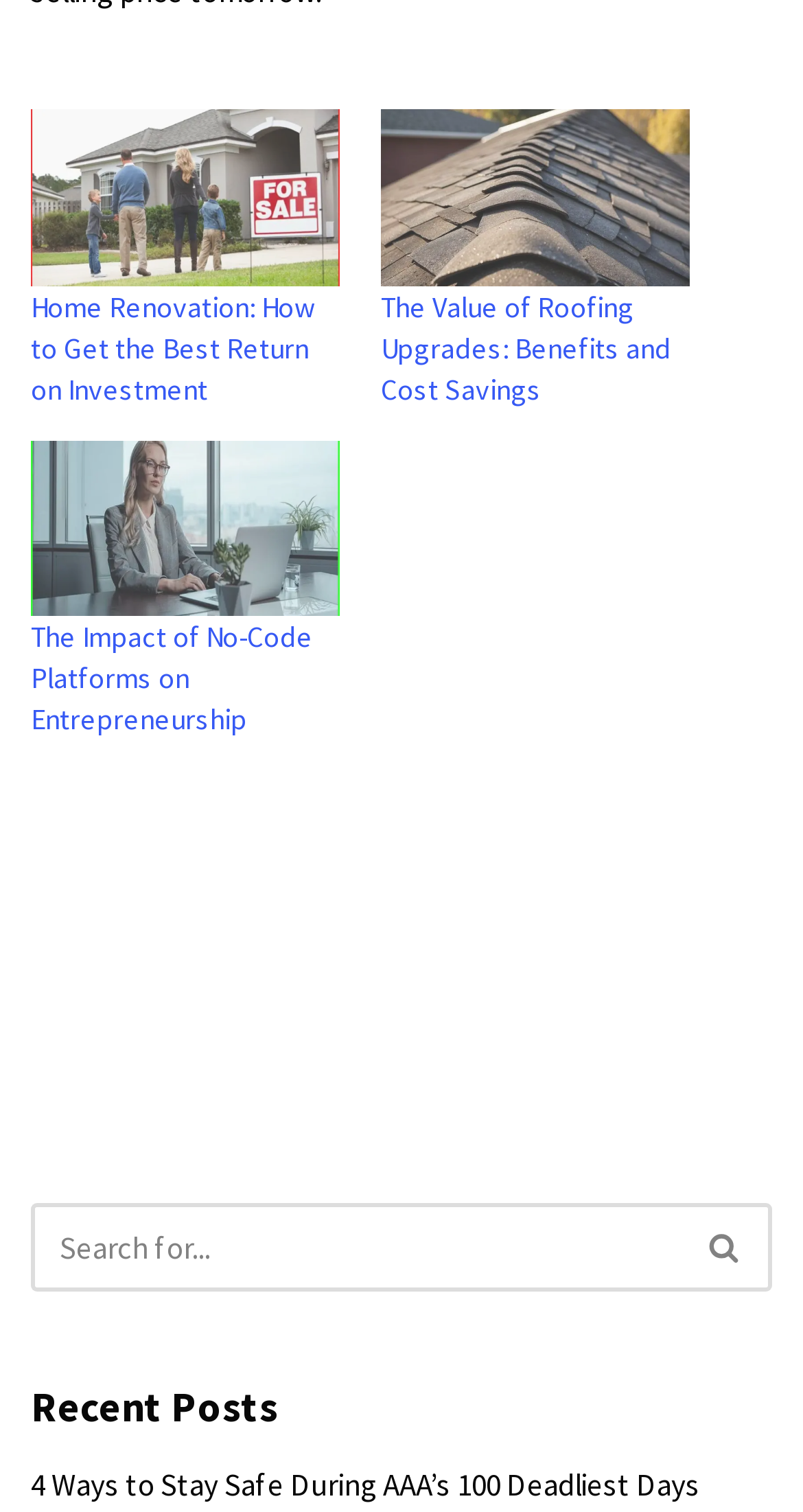Locate the bounding box coordinates of the element that needs to be clicked to carry out the instruction: "Learn about roofing upgrades". The coordinates should be given as four float numbers ranging from 0 to 1, i.e., [left, top, right, bottom].

[0.474, 0.072, 0.859, 0.189]